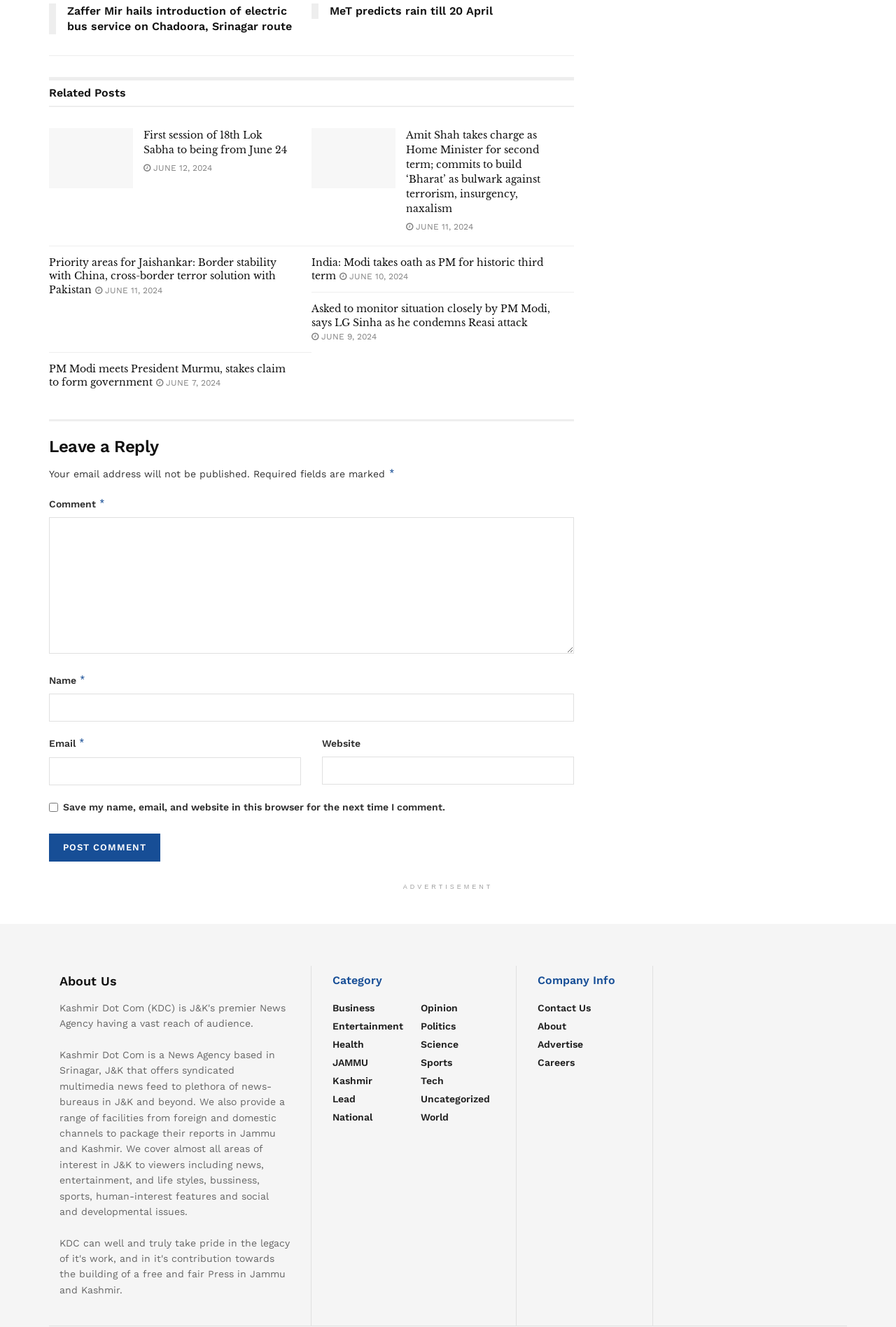Determine the bounding box coordinates of the element that should be clicked to execute the following command: "Post a comment".

[0.055, 0.628, 0.179, 0.649]